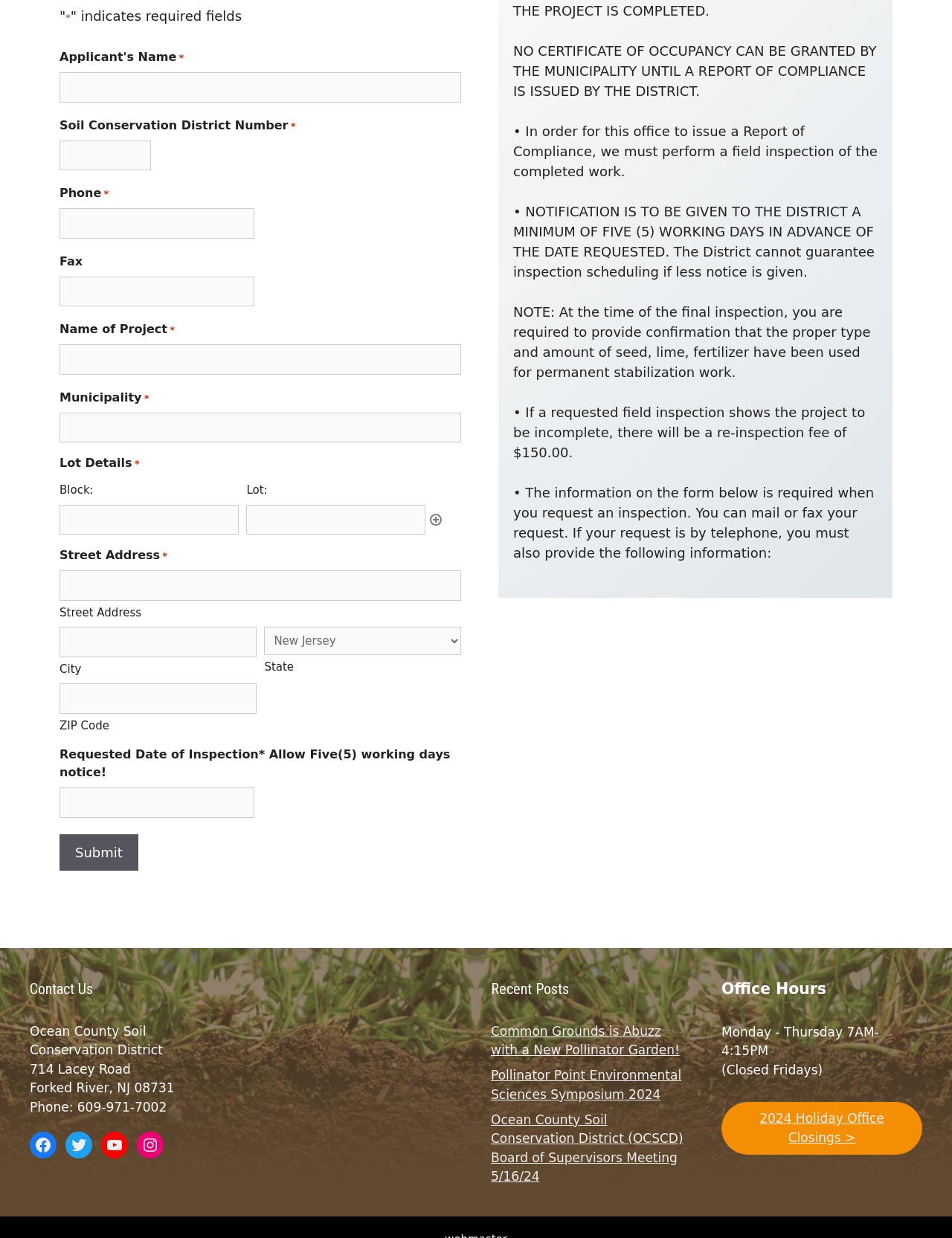Bounding box coordinates must be specified in the format (top-left x, top-left y, bottom-right x, bottom-right y). All values should be floating point numbers between 0 and 1. What are the bounding box coordinates of the UI element described as: parent_node: City name="input_9.3"

[0.062, 0.507, 0.269, 0.531]